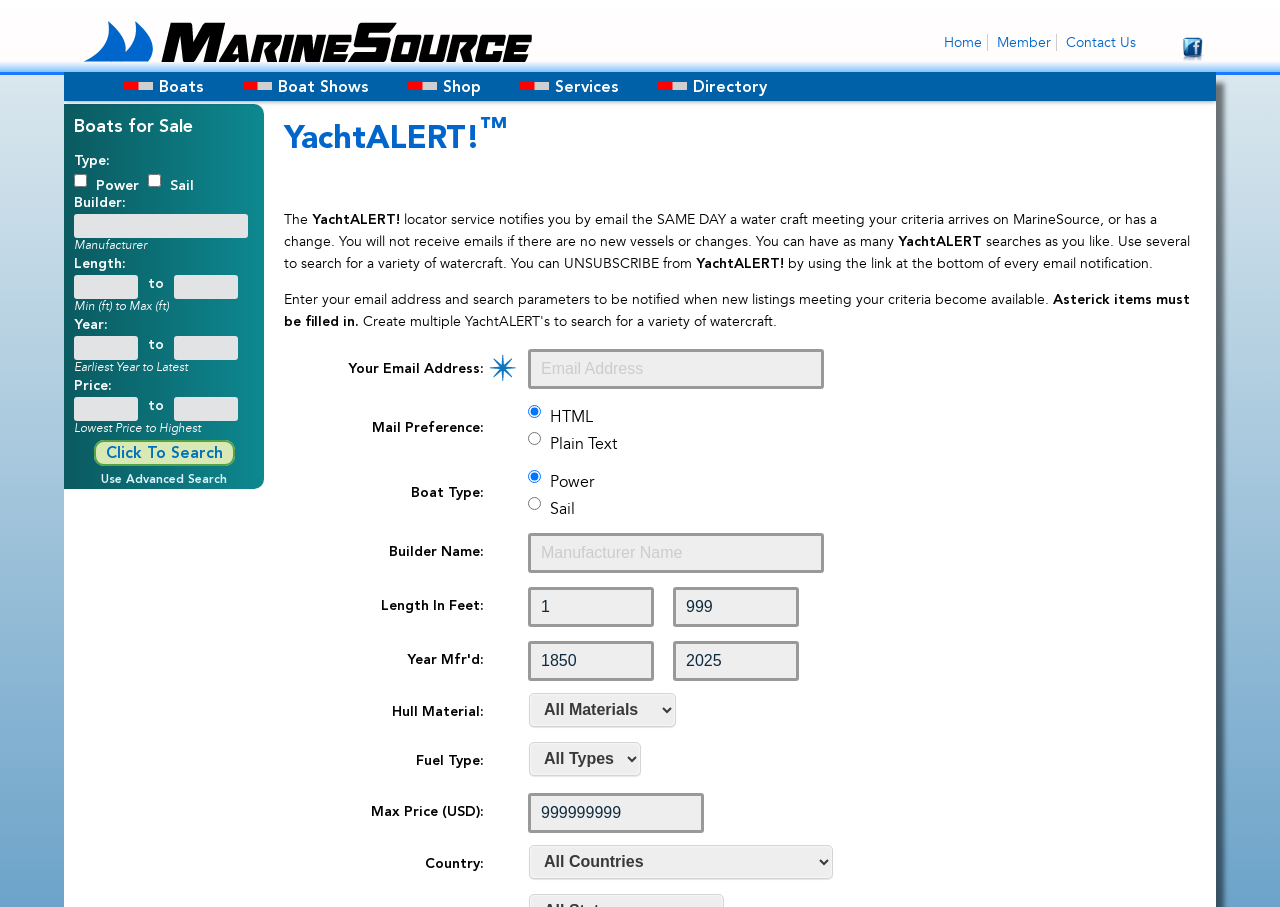Determine the bounding box for the described HTML element: "parent_node: to name="MaxLoaFt"". Ensure the coordinates are four float numbers between 0 and 1 in the format [left, top, right, bottom].

[0.136, 0.303, 0.186, 0.33]